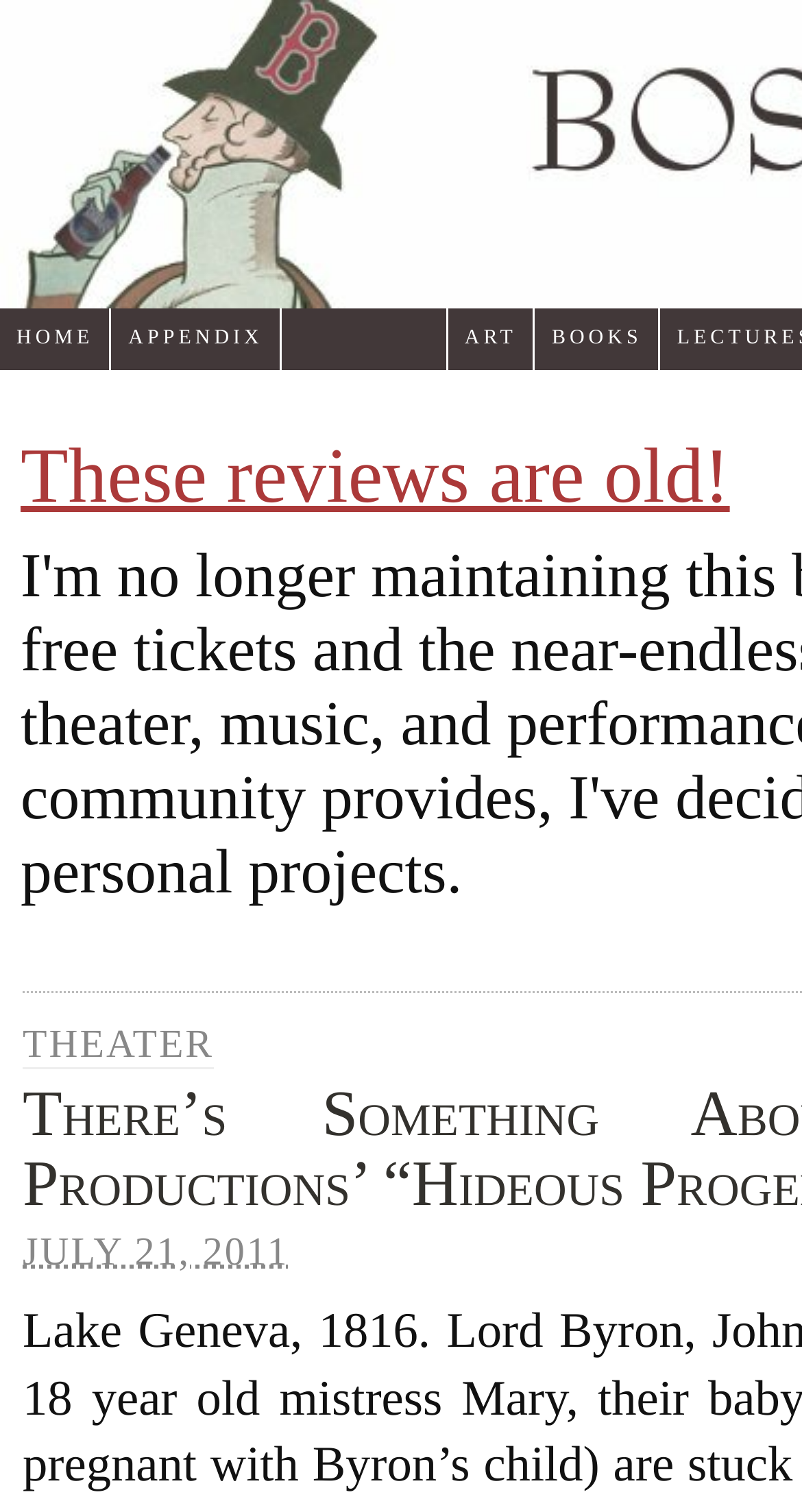Find the bounding box of the UI element described as: "Books". The bounding box coordinates should be given as four float values between 0 and 1, i.e., [left, top, right, bottom].

[0.667, 0.204, 0.824, 0.245]